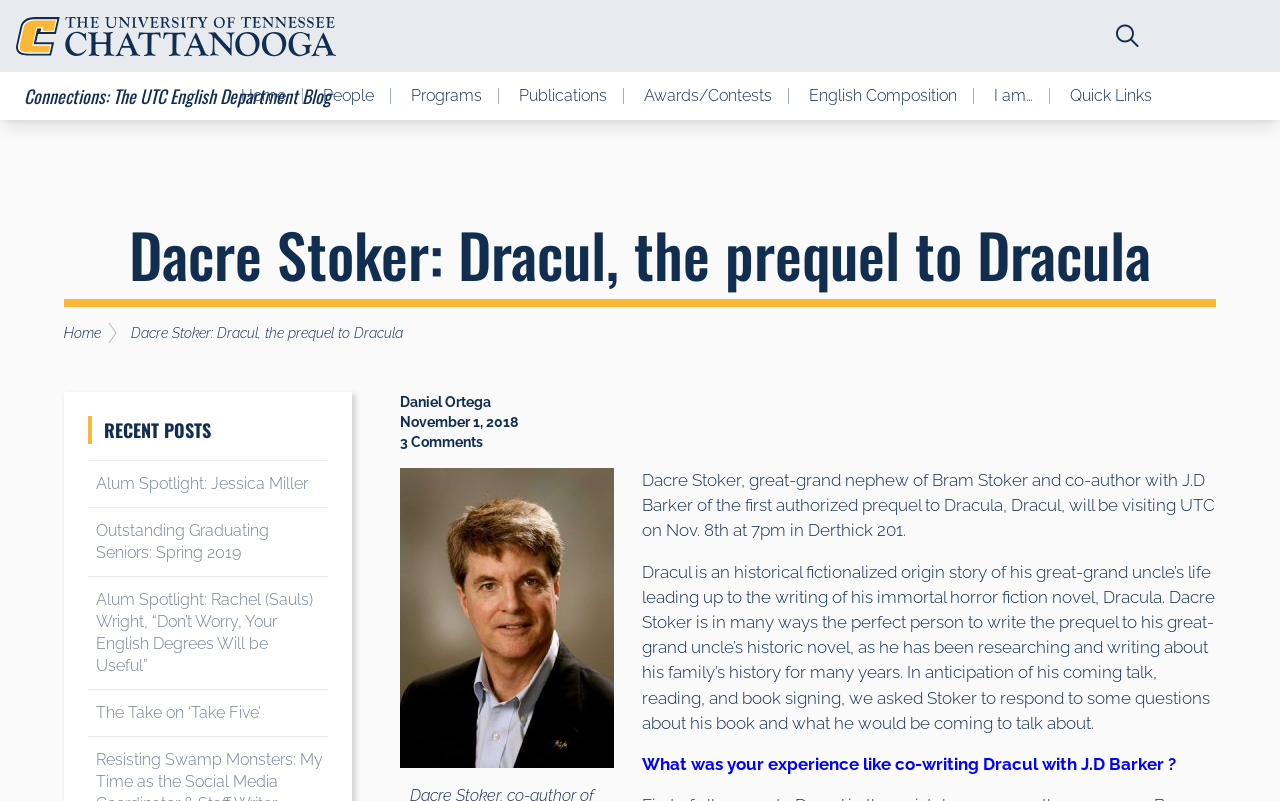Find the bounding box coordinates for the area that must be clicked to perform this action: "Search for something".

[0.862, 0.034, 0.9, 0.056]